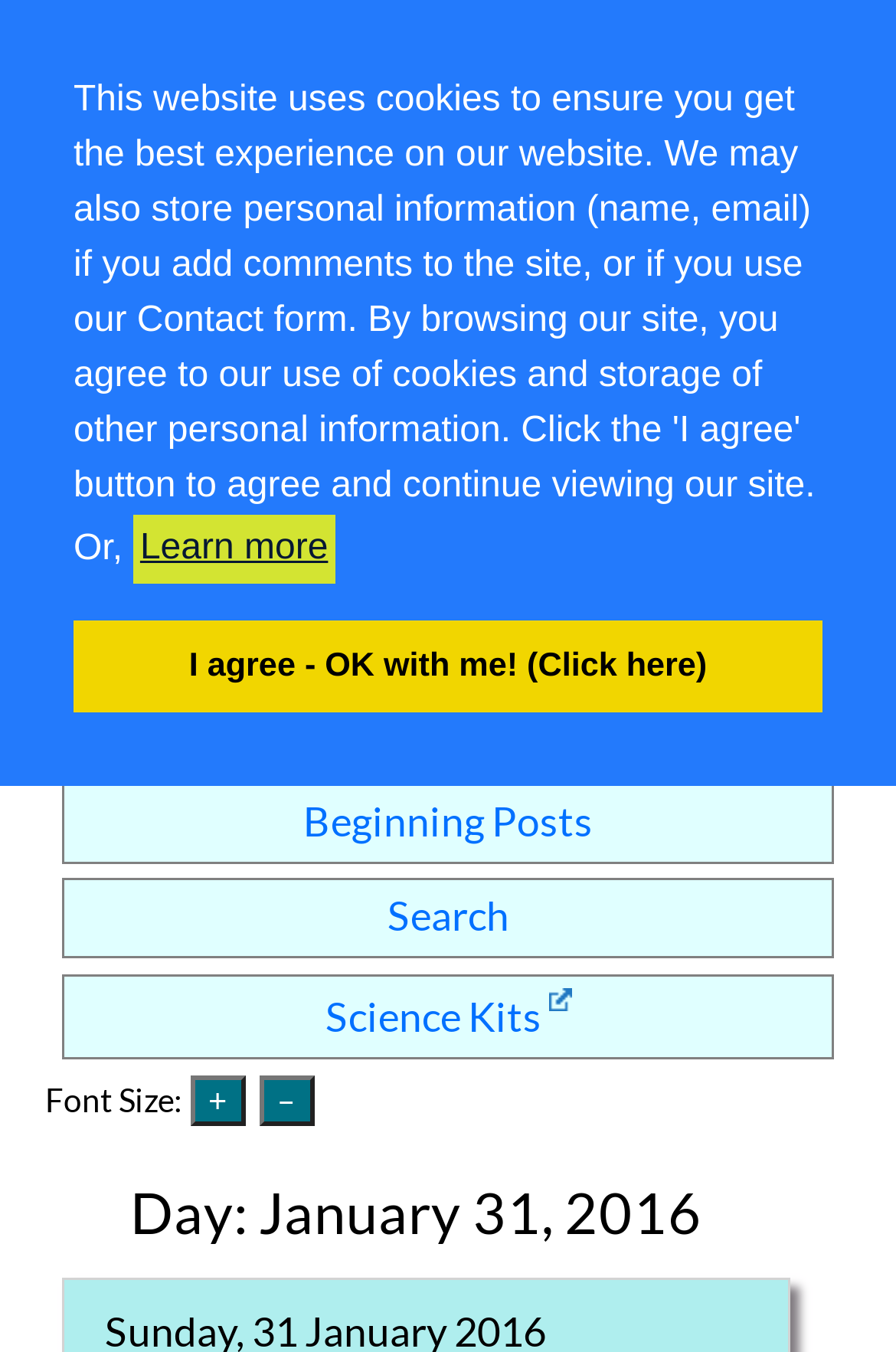Determine the bounding box coordinates of the section I need to click to execute the following instruction: "go to home page". Provide the coordinates as four float numbers between 0 and 1, i.e., [left, top, right, bottom].

[0.438, 0.162, 0.562, 0.197]